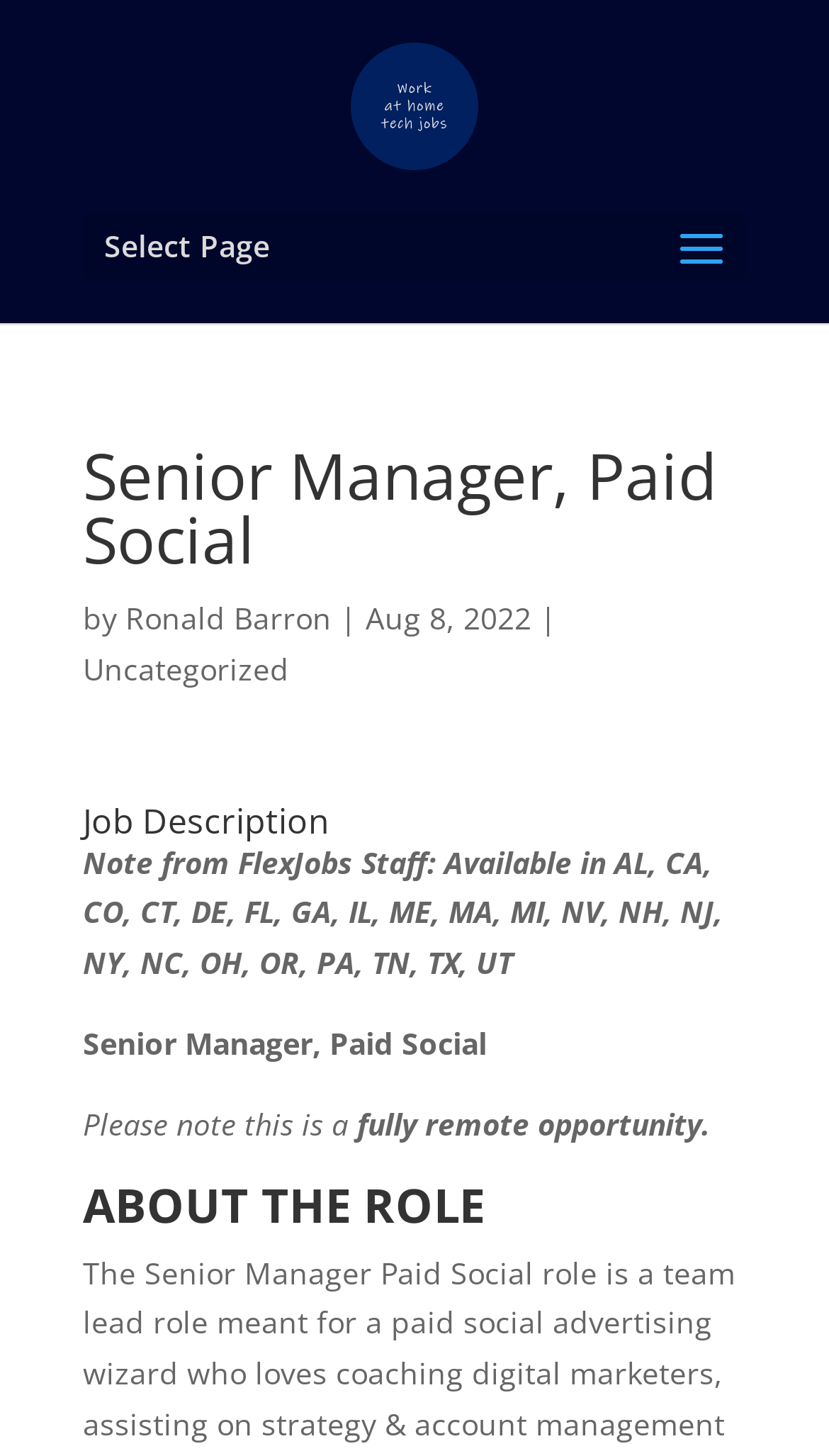Identify the main heading of the webpage and provide its text content.

Senior Manager, Paid Social